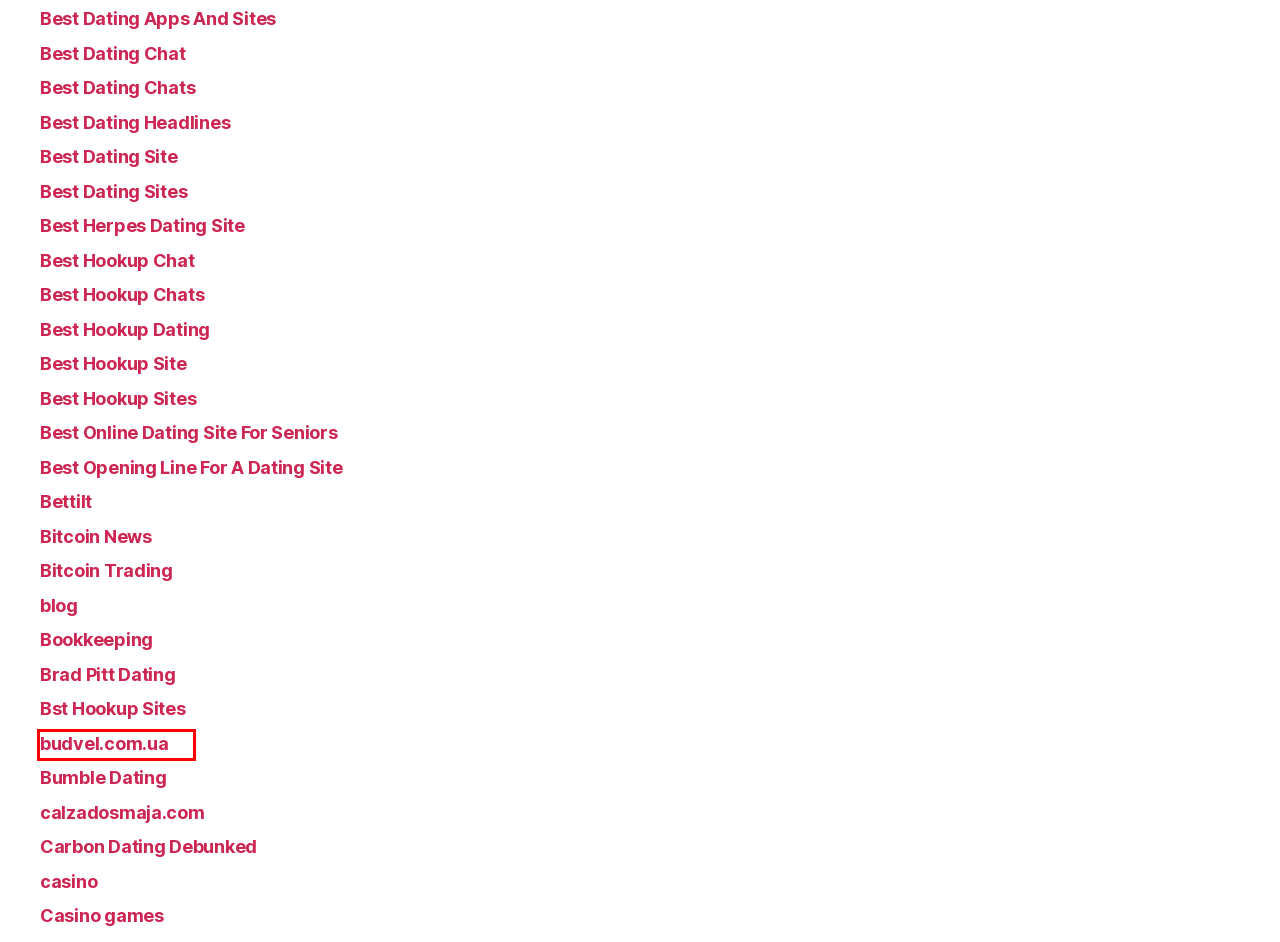Look at the screenshot of a webpage where a red bounding box surrounds a UI element. Your task is to select the best-matching webpage description for the new webpage after you click the element within the bounding box. The available options are:
A. Best Dating App Questions – CalzadosMaja
B. Bitcoin Trading – CalzadosMaja
C. Best Opening Line For A Dating Site – CalzadosMaja
D. Bst Hookup Sites – CalzadosMaja
E. Best Hookup Chats – CalzadosMaja
F. Brad Pitt Dating – CalzadosMaja
G. Best Dating Site – CalzadosMaja
H. Bettilt – CalzadosMaja

B